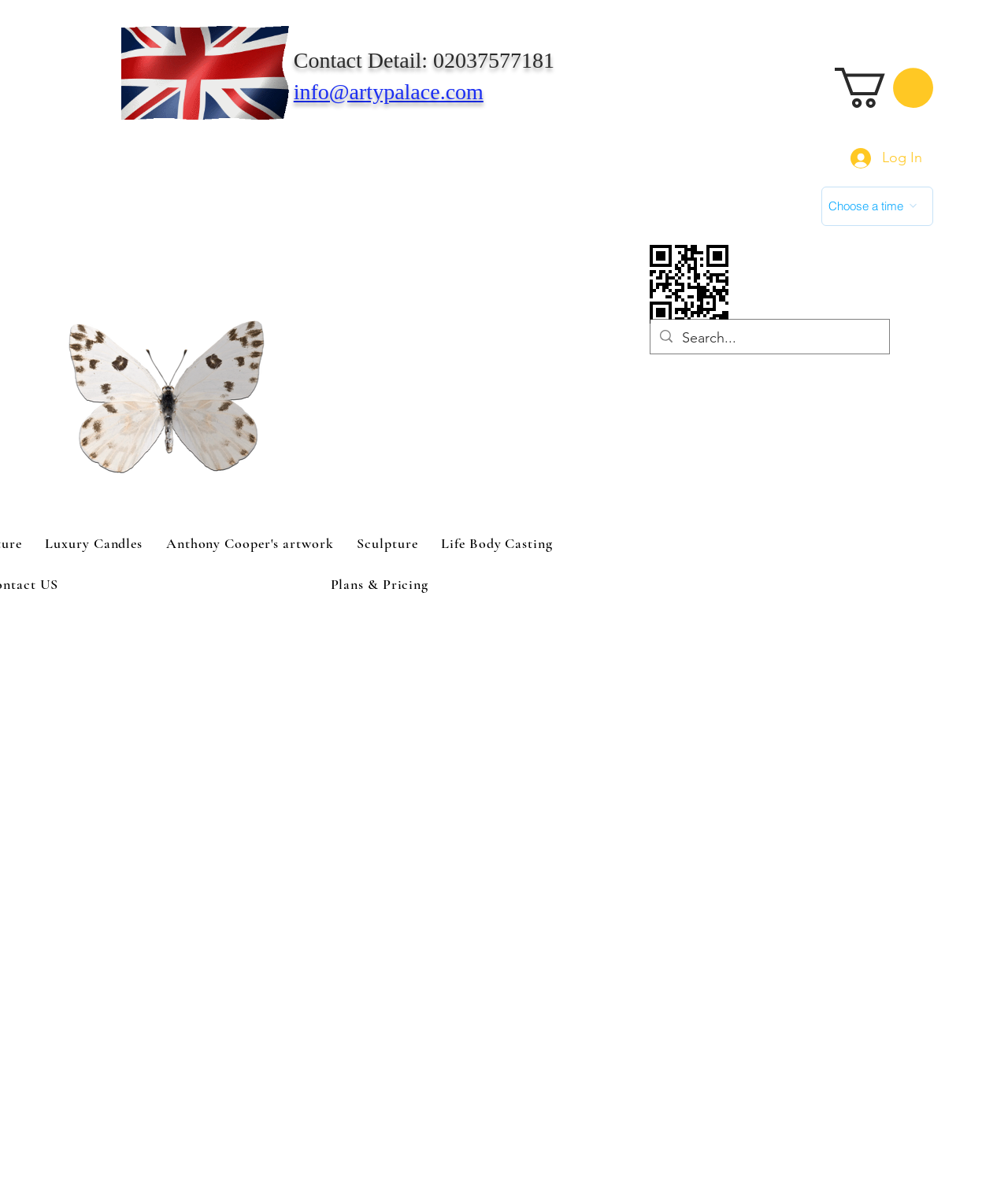Respond with a single word or phrase to the following question: What is the registered office address of Arty Palace?

Watling Gate, 2, 297-303 Edgware Rd, London NW9 6NB